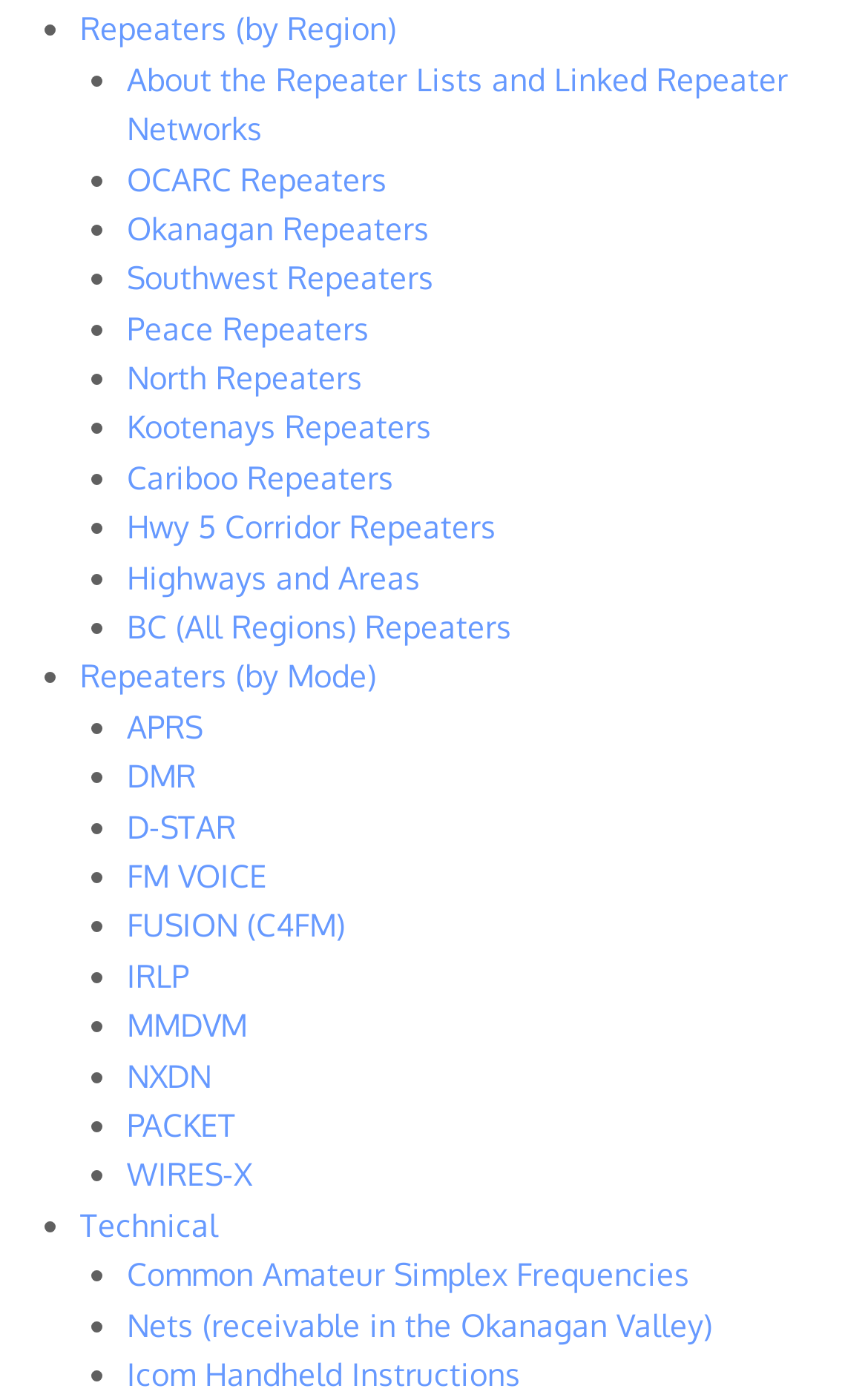Identify the bounding box coordinates of the section to be clicked to complete the task described by the following instruction: "Explore Technical". The coordinates should be four float numbers between 0 and 1, formatted as [left, top, right, bottom].

[0.092, 0.861, 0.251, 0.888]